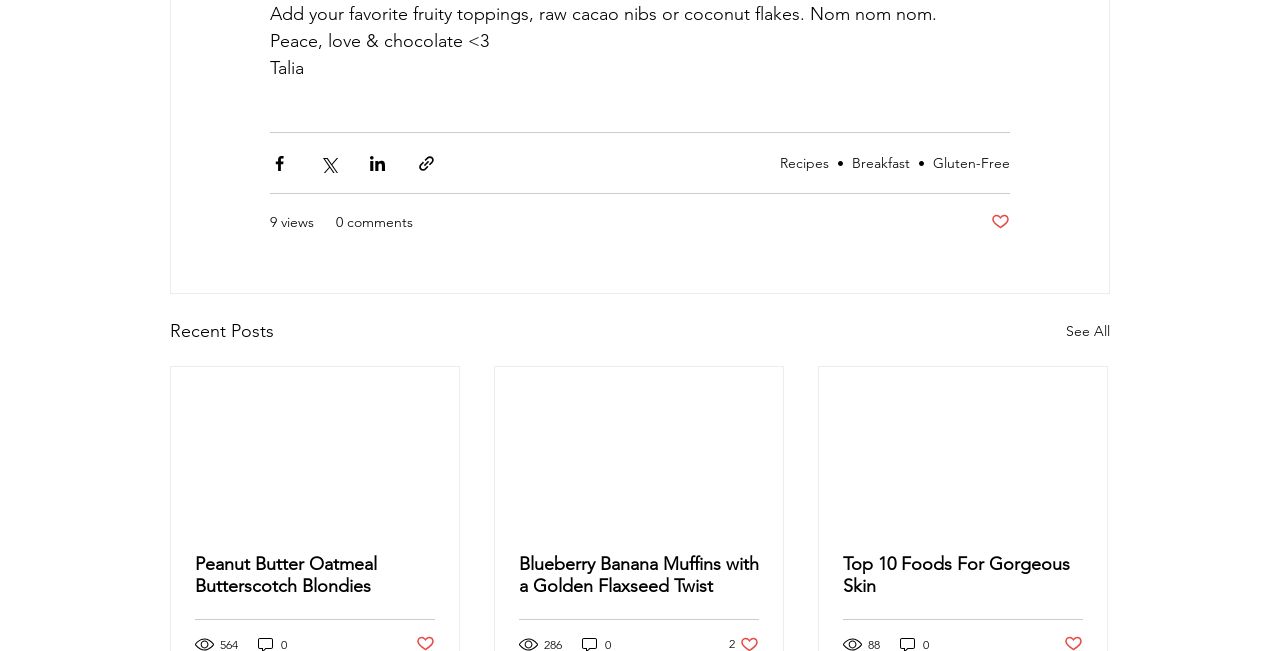How many social media sharing options are available?
Look at the screenshot and respond with a single word or phrase.

4